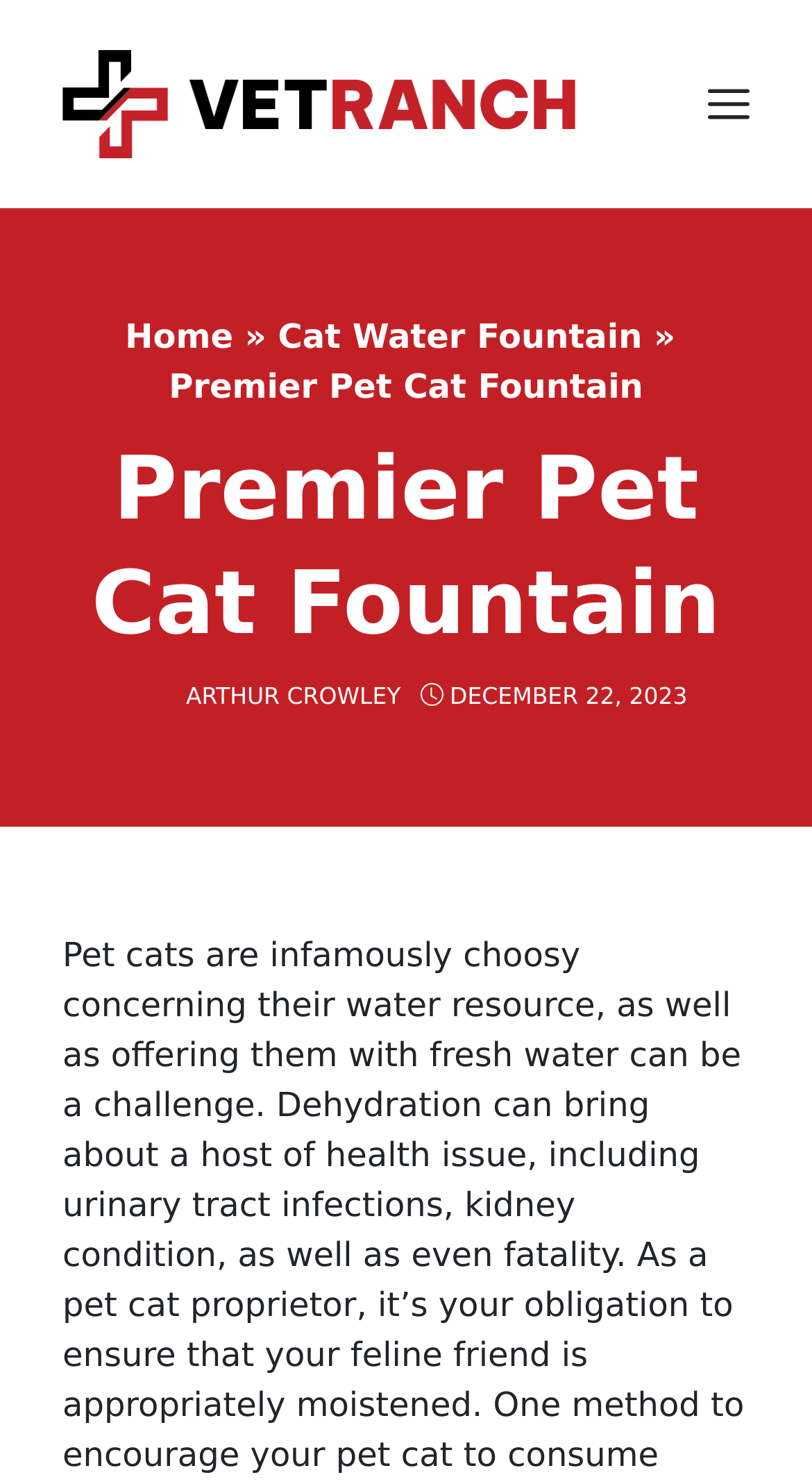Look at the image and answer the question in detail:
Is the menu expanded?

I determined the state of the menu by examining the button element with the text 'Menu', and noticed that its 'expanded' property is set to 'False', indicating that the menu is not expanded.